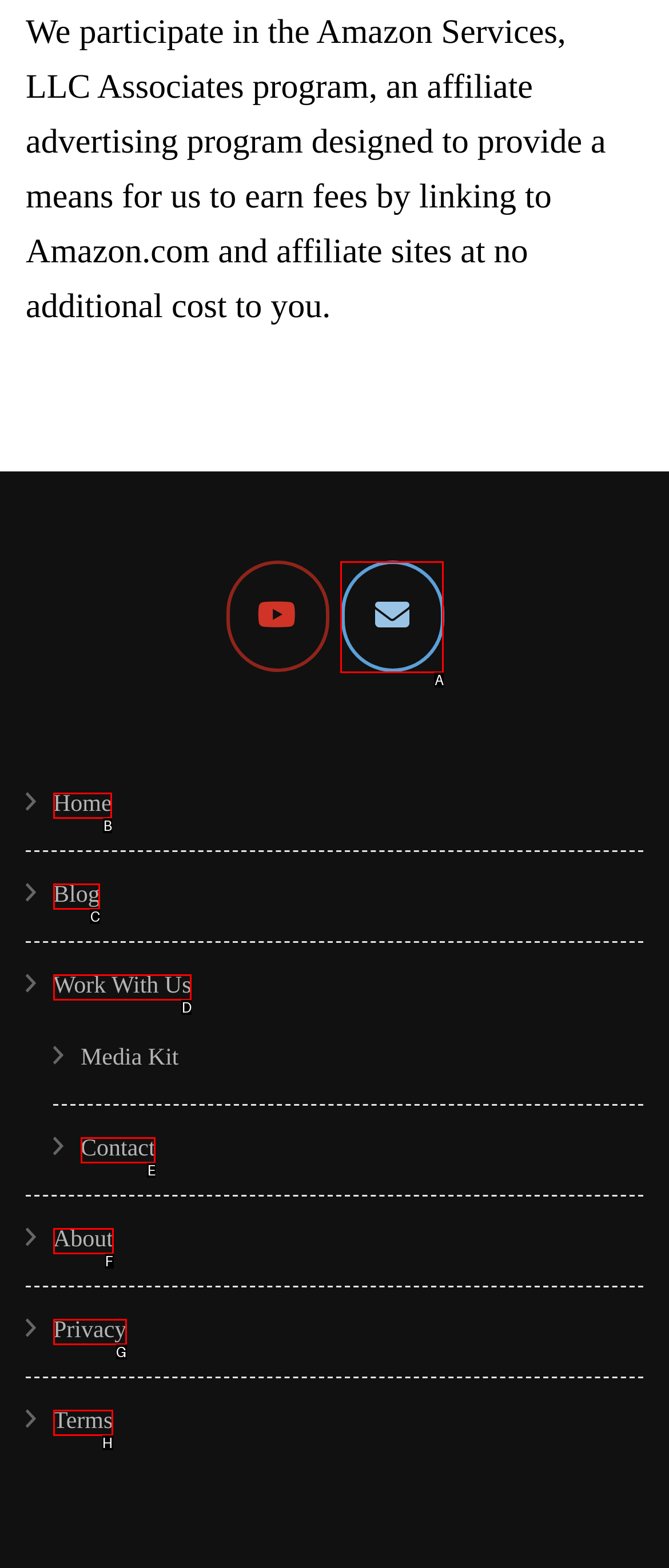Please provide the letter of the UI element that best fits the following description: Terms
Respond with the letter from the given choices only.

H